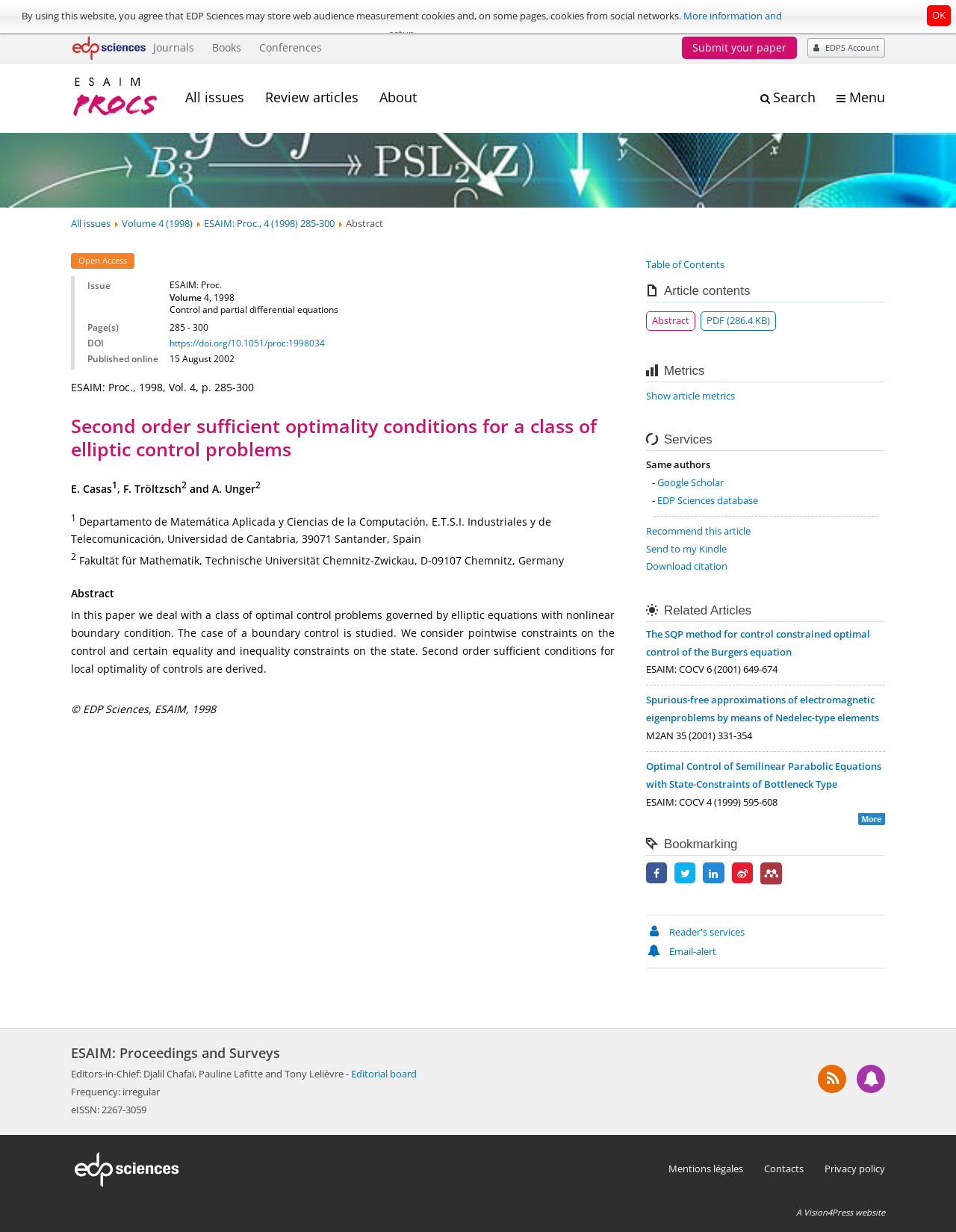Please identify the bounding box coordinates of the area I need to click to accomplish the following instruction: "Search".

[0.808, 0.085, 0.853, 0.101]